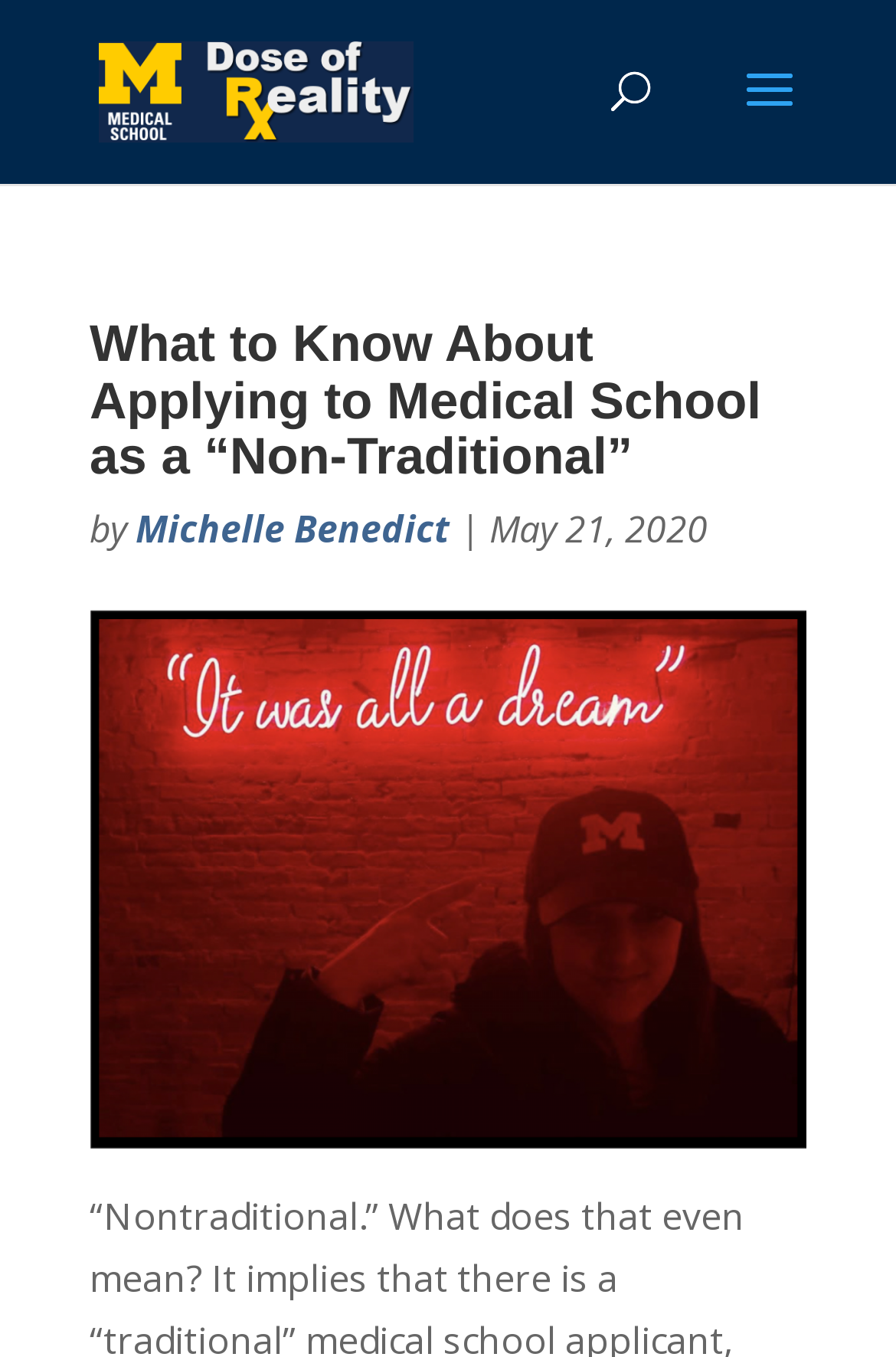Provide a one-word or short-phrase answer to the question:
What is the name of the website or blog?

Dose of Reality